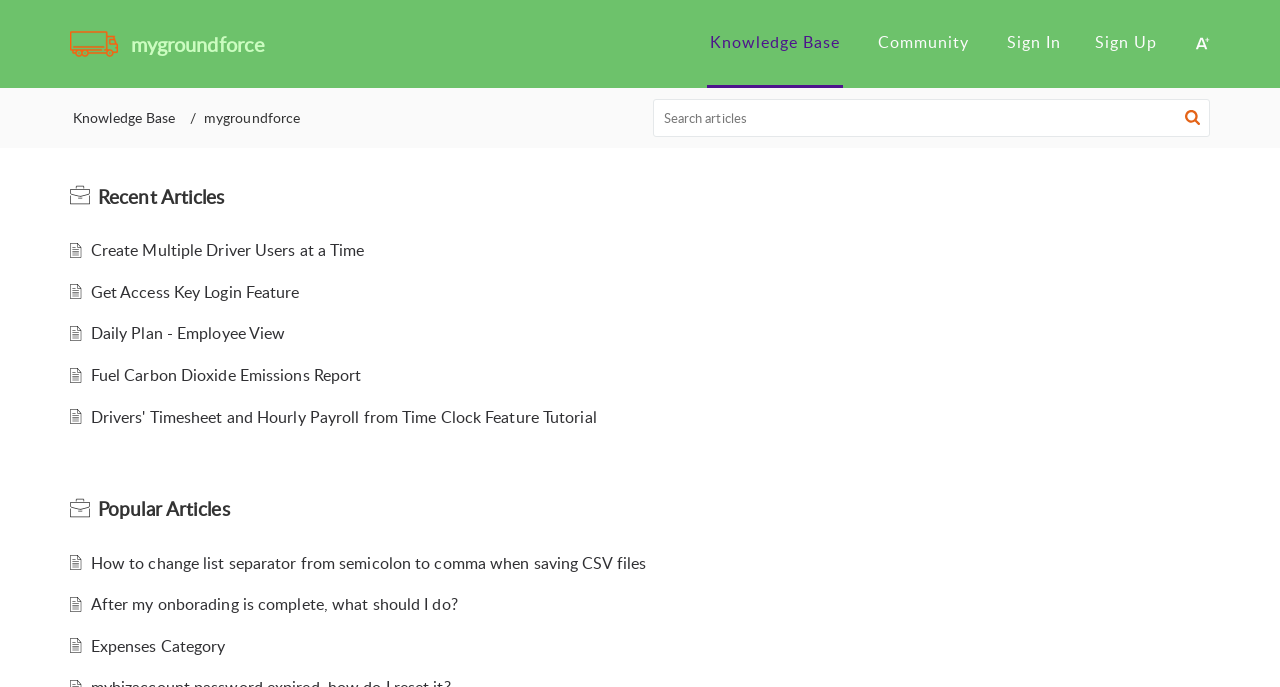What is the purpose of the search bar?
Based on the visual, give a brief answer using one word or a short phrase.

Search articles